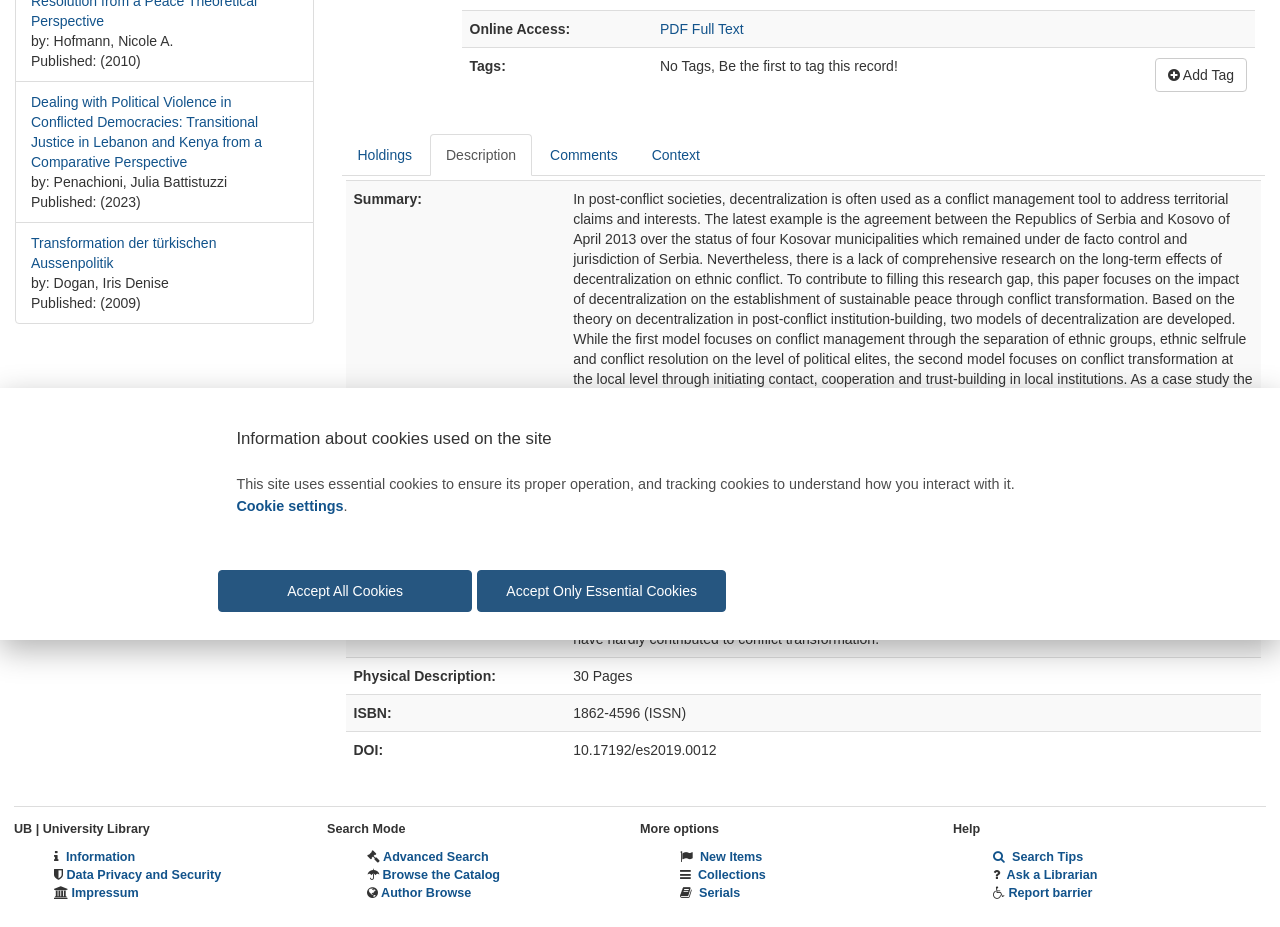Find the bounding box coordinates of the UI element according to this description: "Impressum".

[0.056, 0.956, 0.108, 0.971]